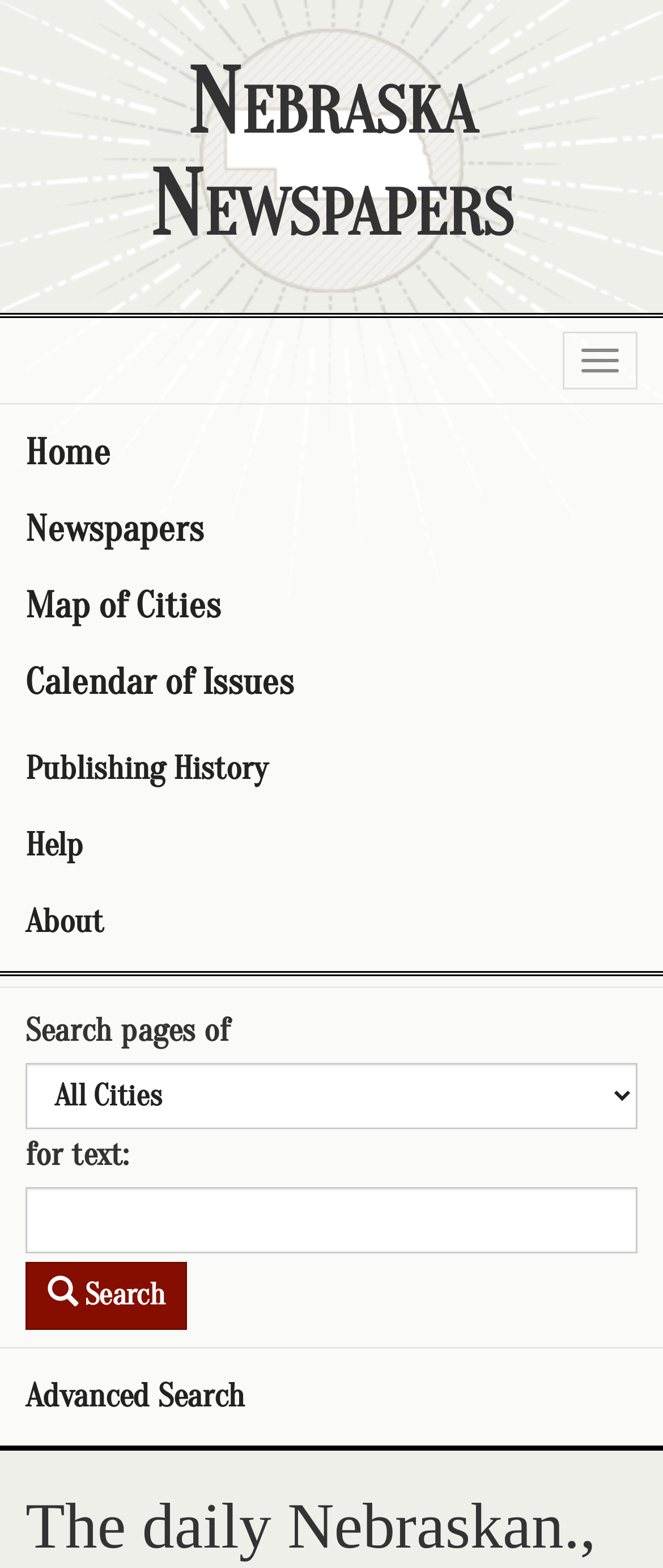Please identify the bounding box coordinates for the region that you need to click to follow this instruction: "Go to the Home page".

[0.0, 0.264, 1.0, 0.313]